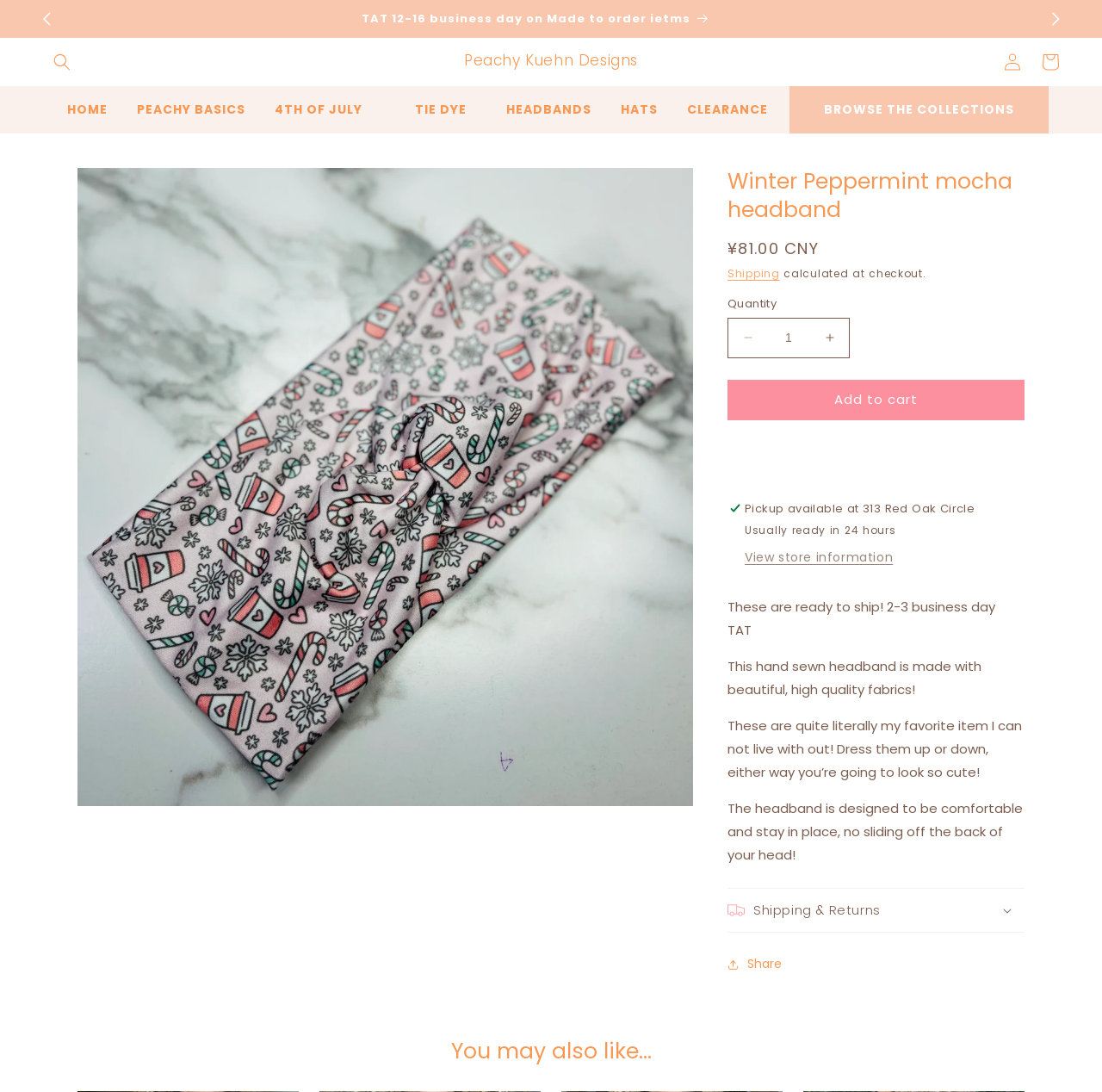Extract the primary header of the webpage and generate its text.

Winter Peppermint mocha headband